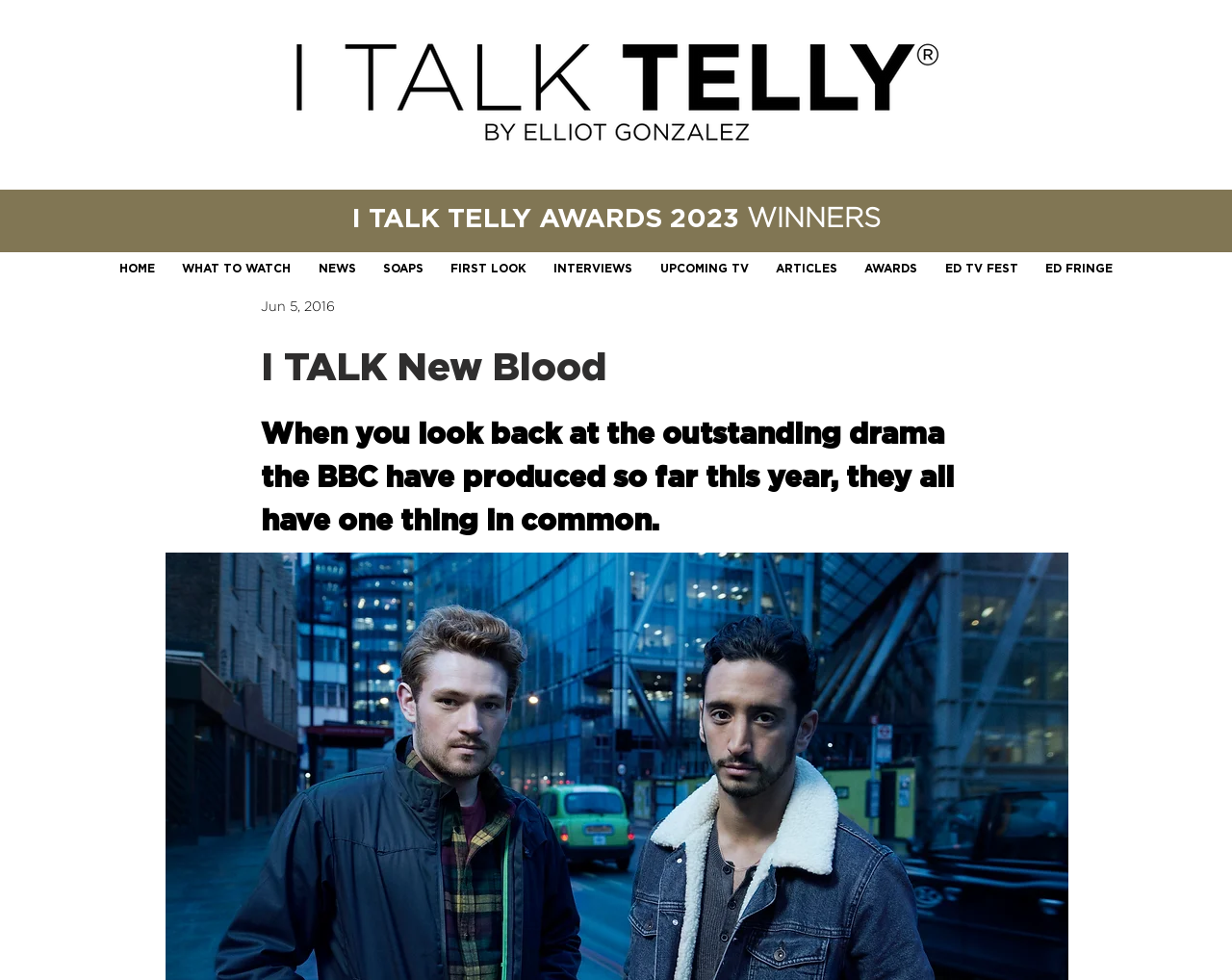What is the name of the award mentioned on the webpage?
Please provide a single word or phrase answer based on the image.

I TALK TELLY AWARDS 2023